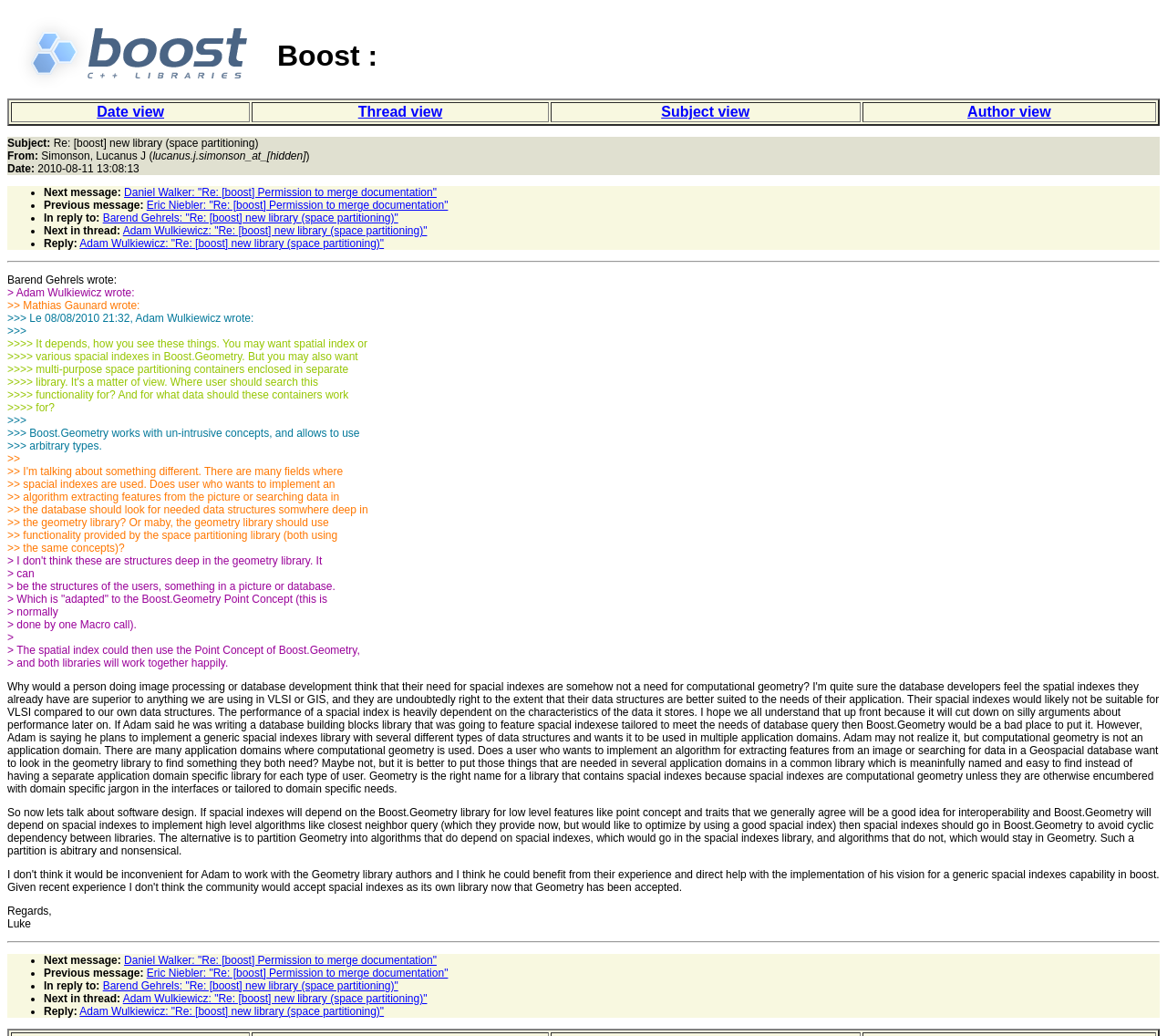What is the purpose of the space partitioning library?
Answer the question with a detailed explanation, including all necessary information.

I found the purpose of the space partitioning library by reading the content of the email, which mentions that the library is intended to provide spatial index or various spatial indexes.